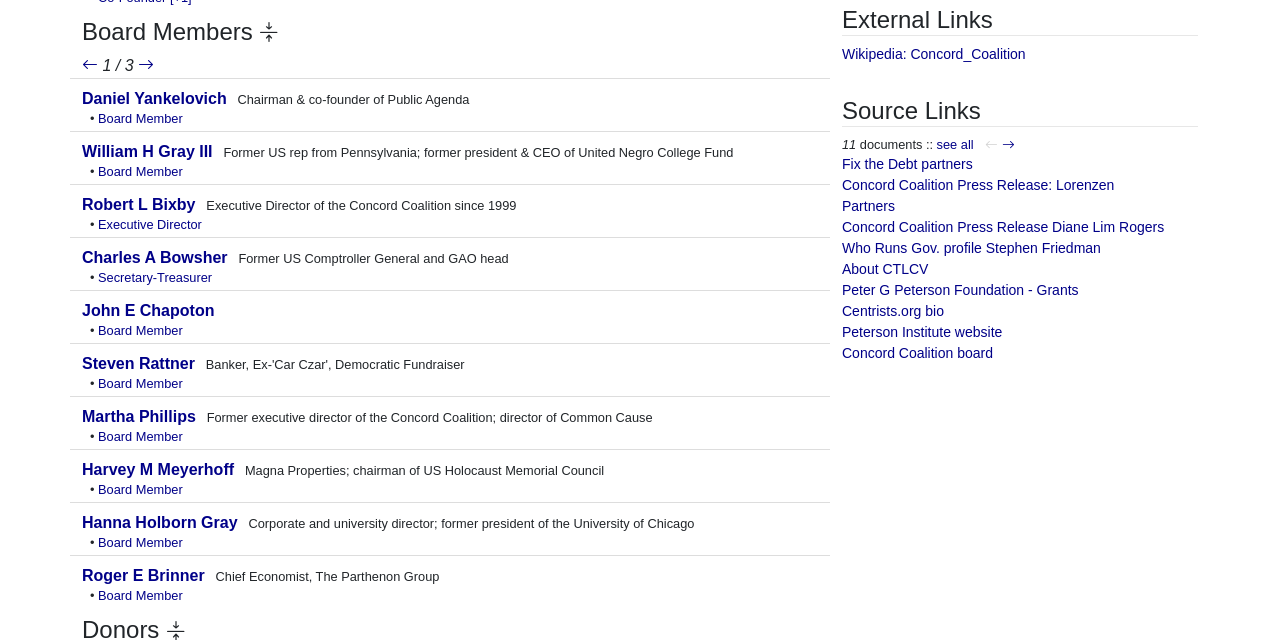Given the element description, predict the bounding box coordinates in the format (top-left x, top-left y, bottom-right x, bottom-right y). Make sure all values are between 0 and 1. Here is the element description: see all

[0.732, 0.214, 0.761, 0.238]